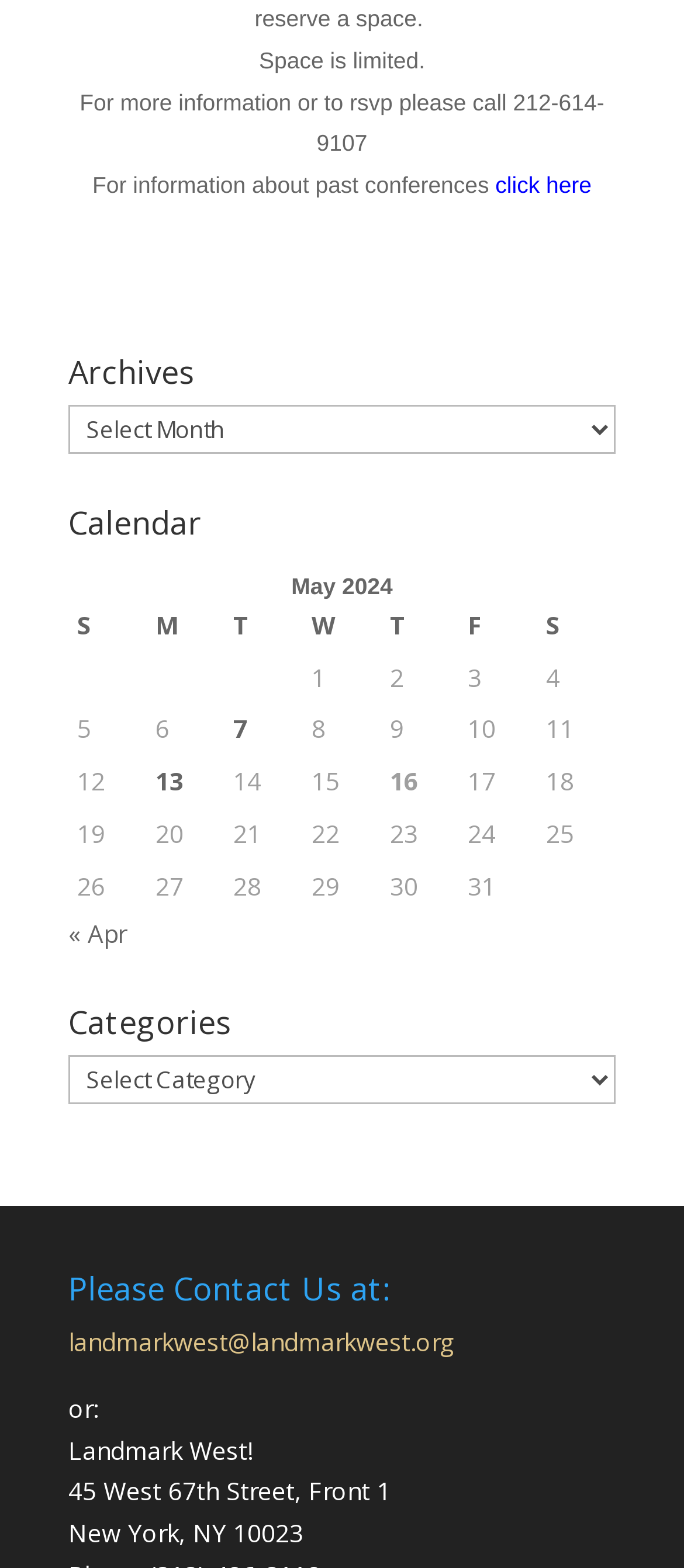Based on the provided description, "click here", find the bounding box of the corresponding UI element in the screenshot.

[0.724, 0.11, 0.865, 0.126]